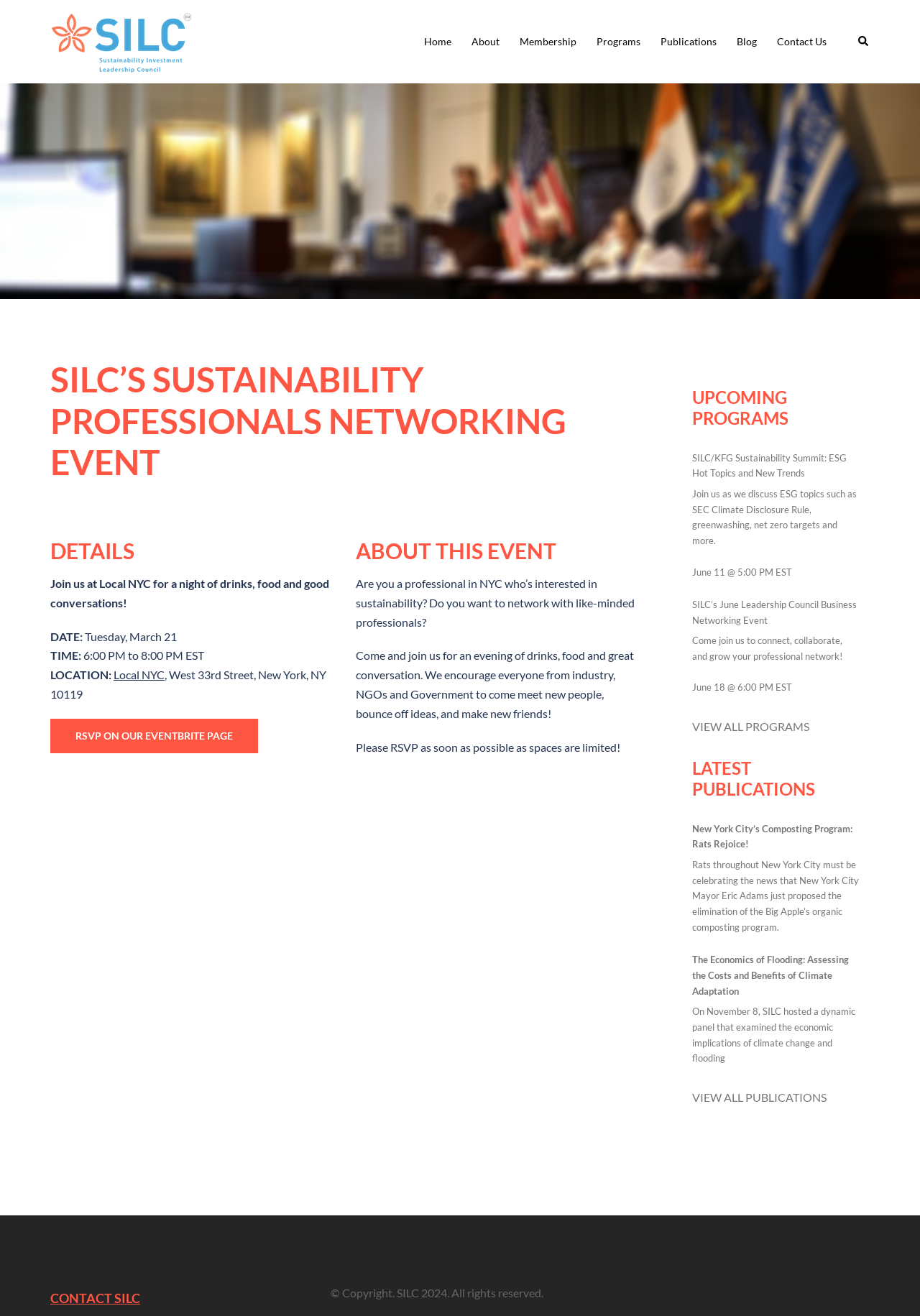Provide a thorough description of this webpage.

This webpage is about the Sustainability Investment Leadership Council's (SILC) Sustainability Professionals Networking Event. At the top, there is a logo and a link to the SILC website. Below that, there is a navigation menu with links to different sections of the website, including Home, About, Membership, Programs, Publications, Blog, and Contact Us.

The main content of the page is divided into two sections. On the left, there is an article about the networking event, which includes a heading, details about the event, and a call to action to RSVP. The event details include the date, time, location, and a brief description of the event.

On the right, there are three sections: Upcoming Programs, Latest Publications, and Contact SILC. The Upcoming Programs section lists two events with links to more information, along with a brief description and date for each event. The Latest Publications section lists two publications with links to more information, along with a brief summary and date for each publication. The Contact SILC section has a link to contact SILC and a copyright notice at the bottom of the page.

There are also two images on the page: one is the SILC logo, and the other is a search icon.